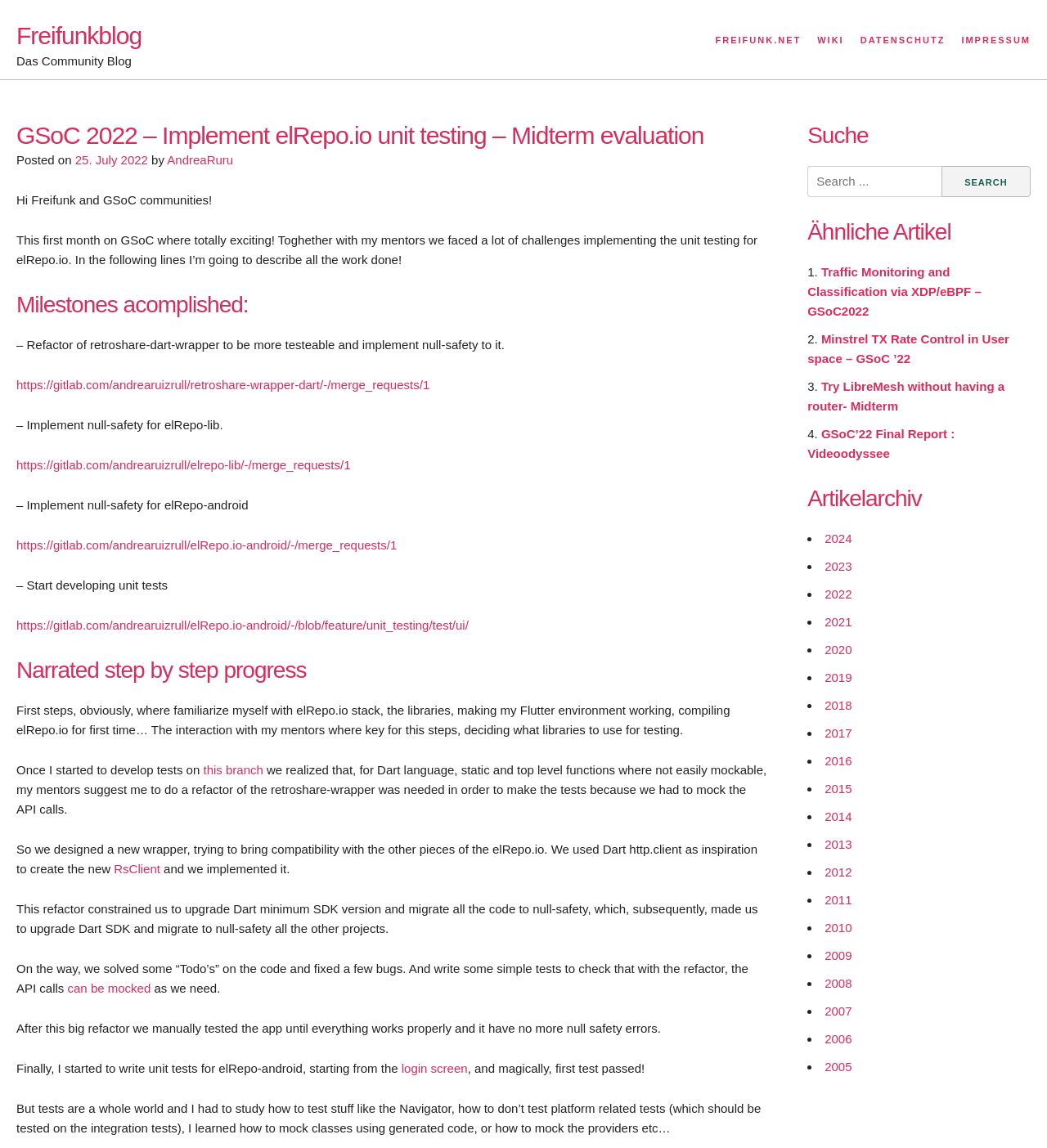Generate a detailed explanation of the webpage's features and information.

This webpage is a blog post titled "GSoC 2022 - Implement elRepo.io unit testing - Midterm evaluation" on the Freifunkblog platform. At the top, there is a heading "Freifunkblog" with a link to the blog's homepage. Below it, there is a static text "Das Community Blog" (meaning "The Community Blog" in German).

On the top-right corner, there are four links: "FREIFUNK.NET", "WIKI", "DATENSCHUTZ" (meaning "Data Protection" in German), and "IMPRESSUM" (meaning "Imprint" in German).

The main content of the blog post is divided into several sections. The first section has a heading "GSoC 2022 – Implement elRepo.io unit testing – Midterm evaluation" followed by a static text "Posted on 25. July 2022" and the author's name "AndreaRuru". The main text of the blog post is a midterm evaluation of the author's Google Summer of Code (GSoC) project, where they describe their progress, milestones achieved, and challenges faced while implementing unit testing for elRepo.io.

The text is divided into several paragraphs, with headings "Milestones accomplished:", "Narrated step by step progress", and links to GitLab repositories and merge requests. The author describes their work on refactoring retroshare-dart-wrapper, implementing null-safety for elRepo-lib and elRepo-android, and developing unit tests.

On the right side of the page, there is a complementary section with a search bar, a heading "Suche" (meaning "Search" in German), and a list of similar articles. Below it, there is a heading "Ähnliche Artikel" (meaning "Similar Articles" in German) with four links to other GSoC-related blog posts. Further down, there is a heading "Artikelarchiv" (meaning "Article Archive" in German) with a list of links to articles from different years, ranging from 2015 to 2024.